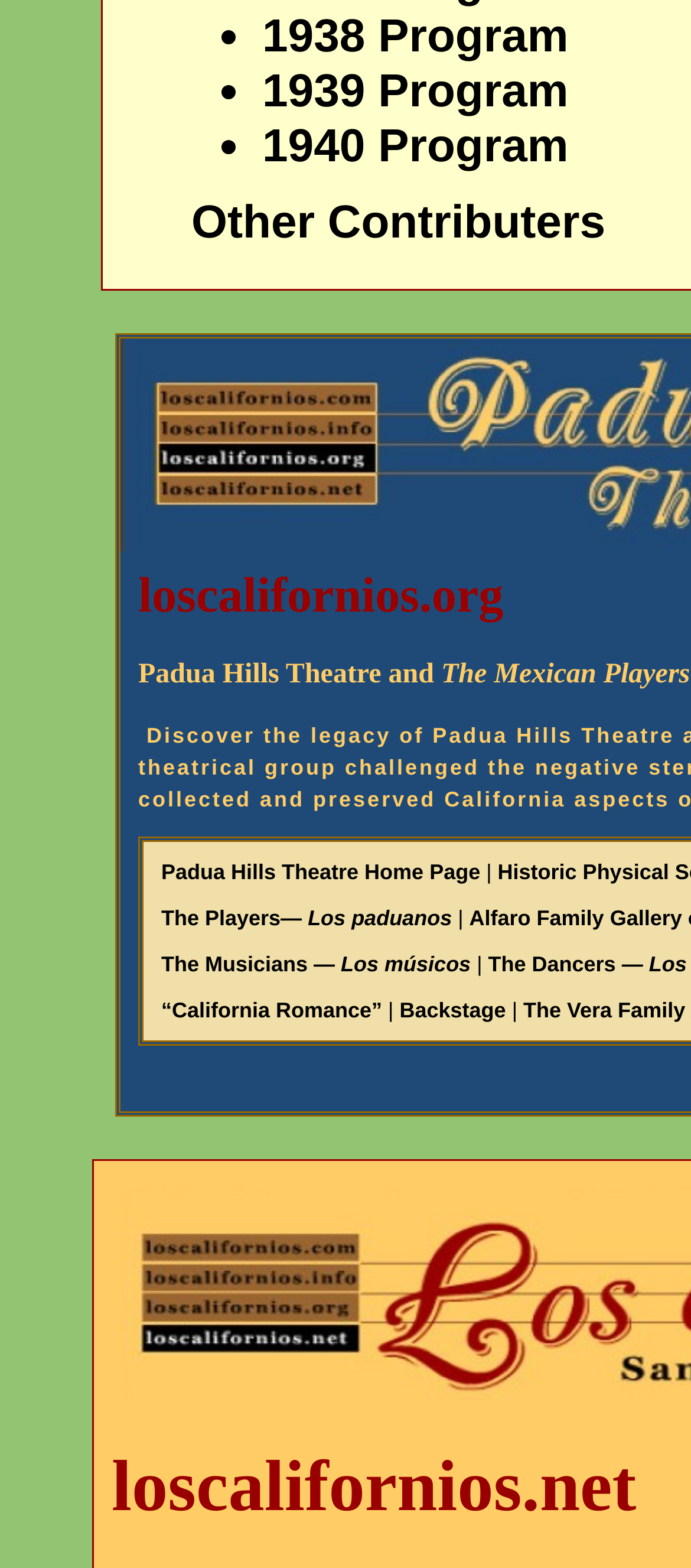Find the bounding box coordinates for the element described here: "“California Romance”".

[0.233, 0.636, 0.553, 0.652]